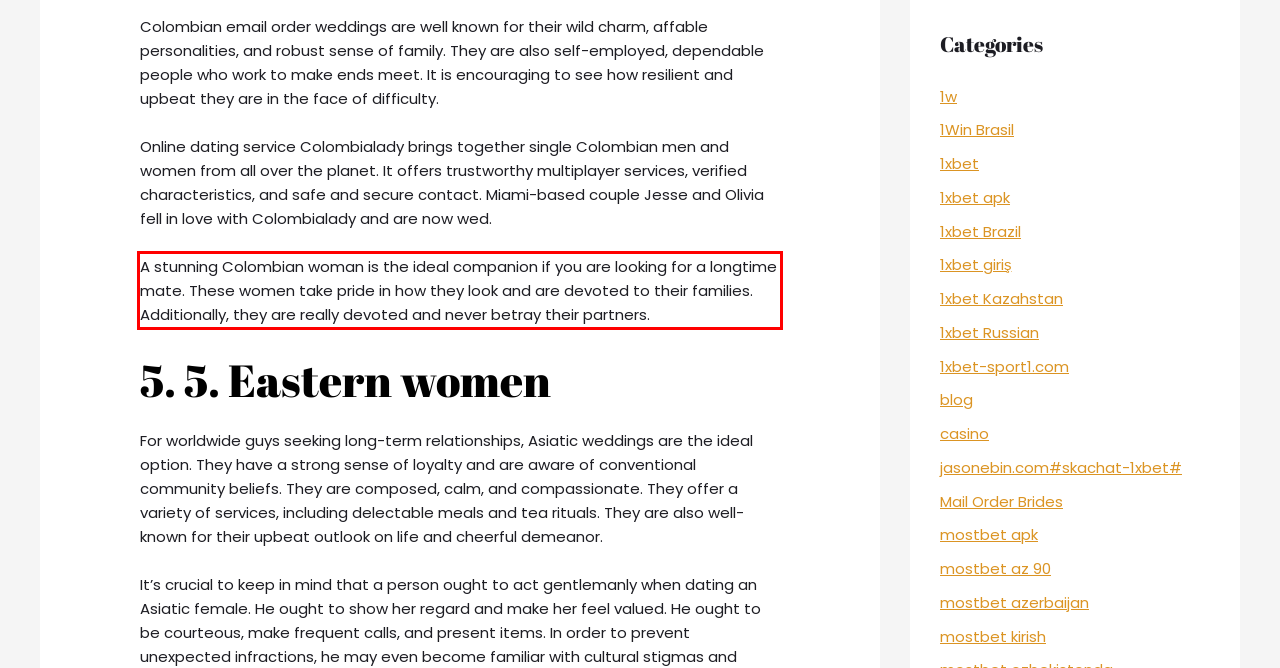Please examine the webpage screenshot and extract the text within the red bounding box using OCR.

A stunning Colombian woman is the ideal companion if you are looking for a longtime mate. These women take pride in how they look and are devoted to their families. Additionally, they are really devoted and never betray their partners.